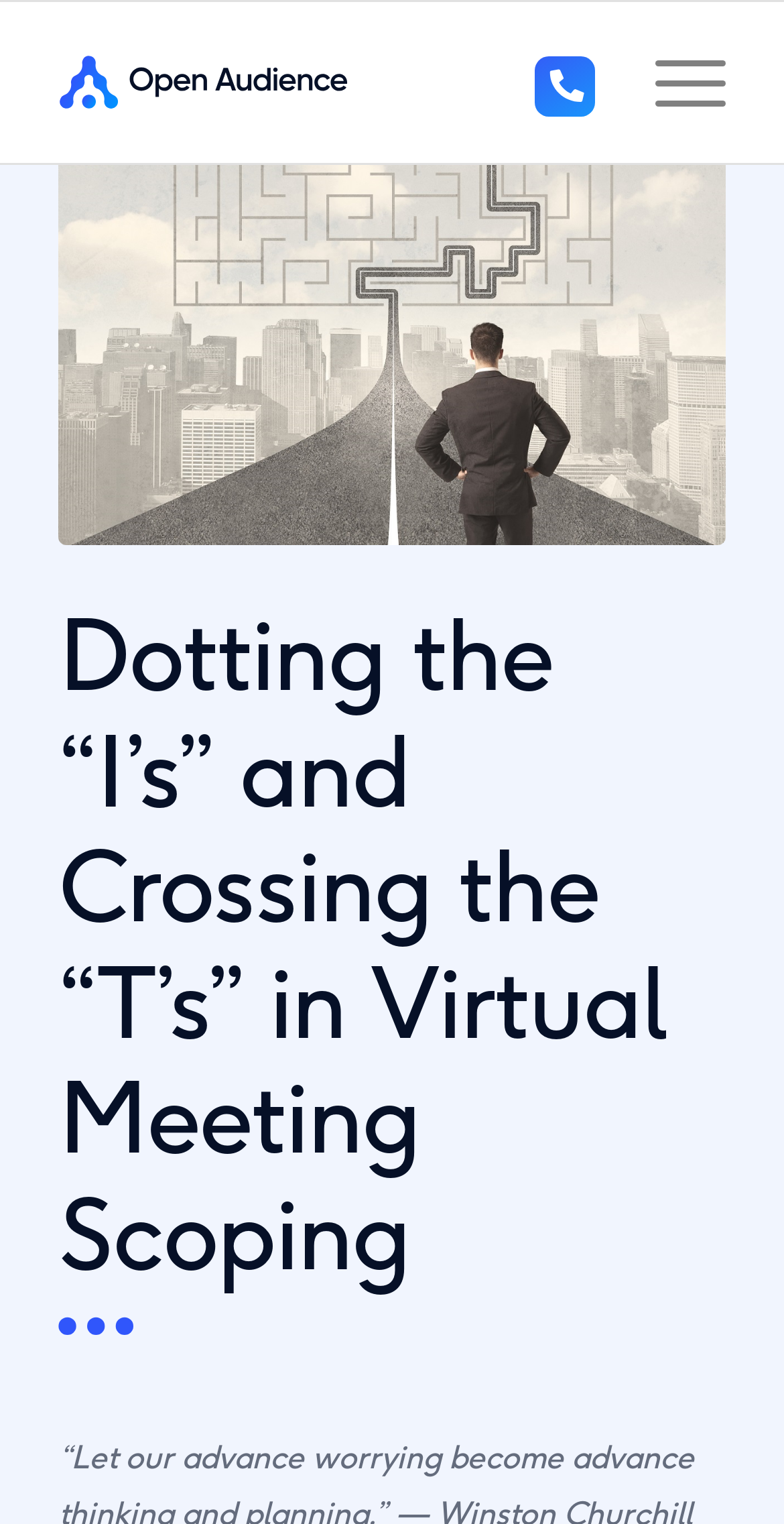Describe all the significant parts and information present on the webpage.

The webpage appears to be a blog post from Open Audience, with a focus on virtual meeting scoping. At the top of the page, there is a phone number link "+44 (0)1296 294 136" positioned near the top center of the page. Below this, there is a layout table that spans across the top section of the page, containing a link with an accompanying image on the left side. 

On the right side of the top section, there is a "Menu" link. Below the layout table, the main content of the blog post begins. The title of the post, "Dotting the “I’s” and Crossing the “T’s” in Virtual Meeting Scoping", is displayed prominently in a heading, accompanied by an image. The title is positioned near the top center of the page, taking up a significant amount of vertical space.